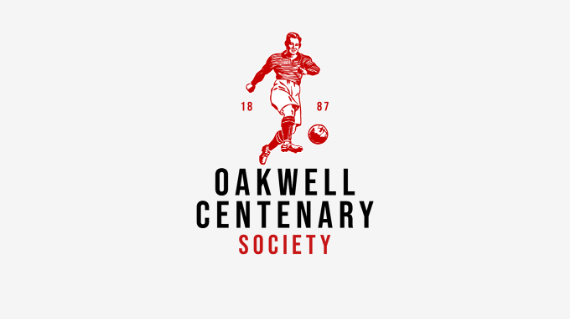Answer the question using only a single word or phrase: 
What is the significance of the year '1887'?

Historical significance